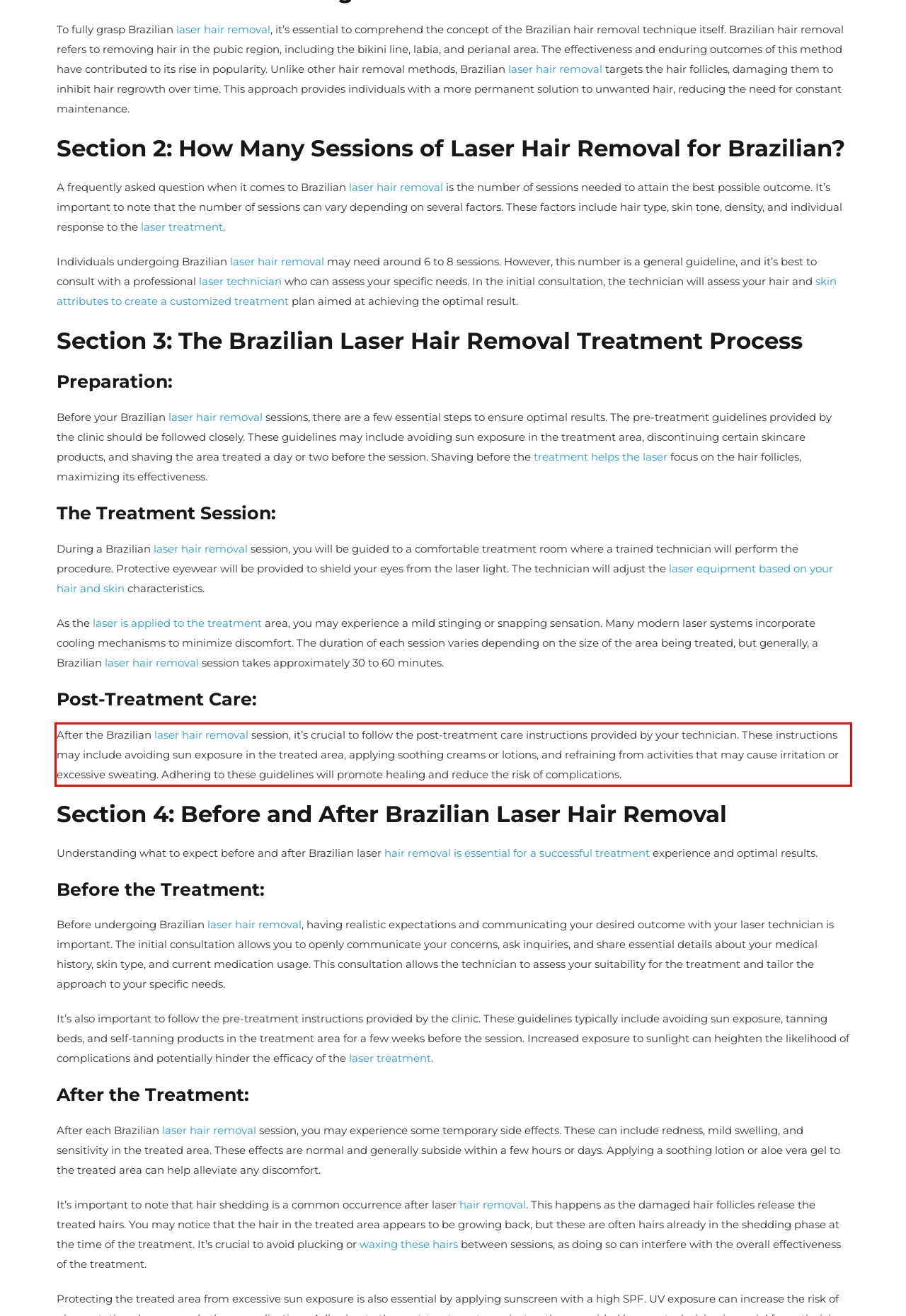Using the provided screenshot of a webpage, recognize and generate the text found within the red rectangle bounding box.

After the Brazilian laser hair removal session, it’s crucial to follow the post-treatment care instructions provided by your technician. These instructions may include avoiding sun exposure in the treated area, applying soothing creams or lotions, and refraining from activities that may cause irritation or excessive sweating. Adhering to these guidelines will promote healing and reduce the risk of complications.